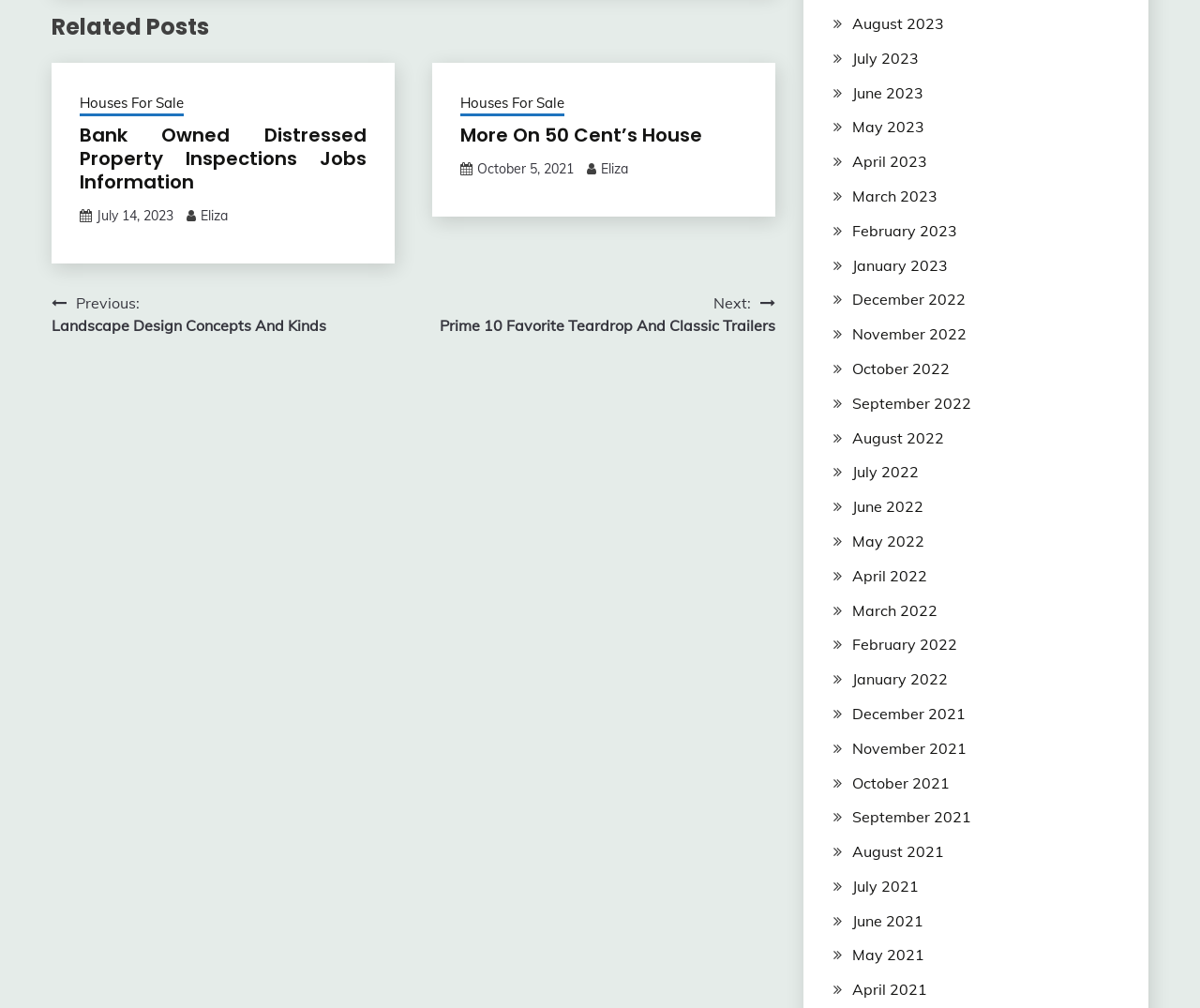What is the date range of the archived posts?
Give a one-word or short phrase answer based on the image.

2021-2023